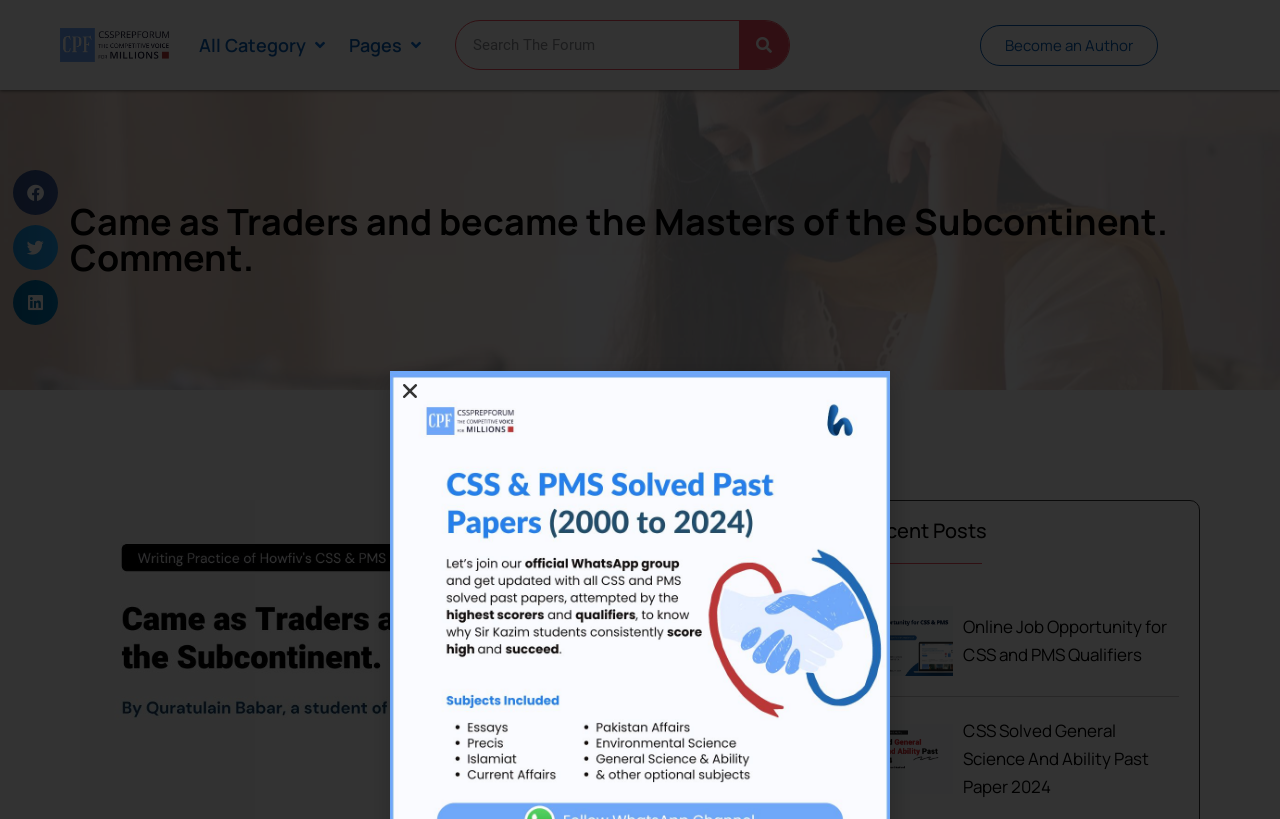Please identify the bounding box coordinates of the area that needs to be clicked to fulfill the following instruction: "Click on the 'Home' link."

None